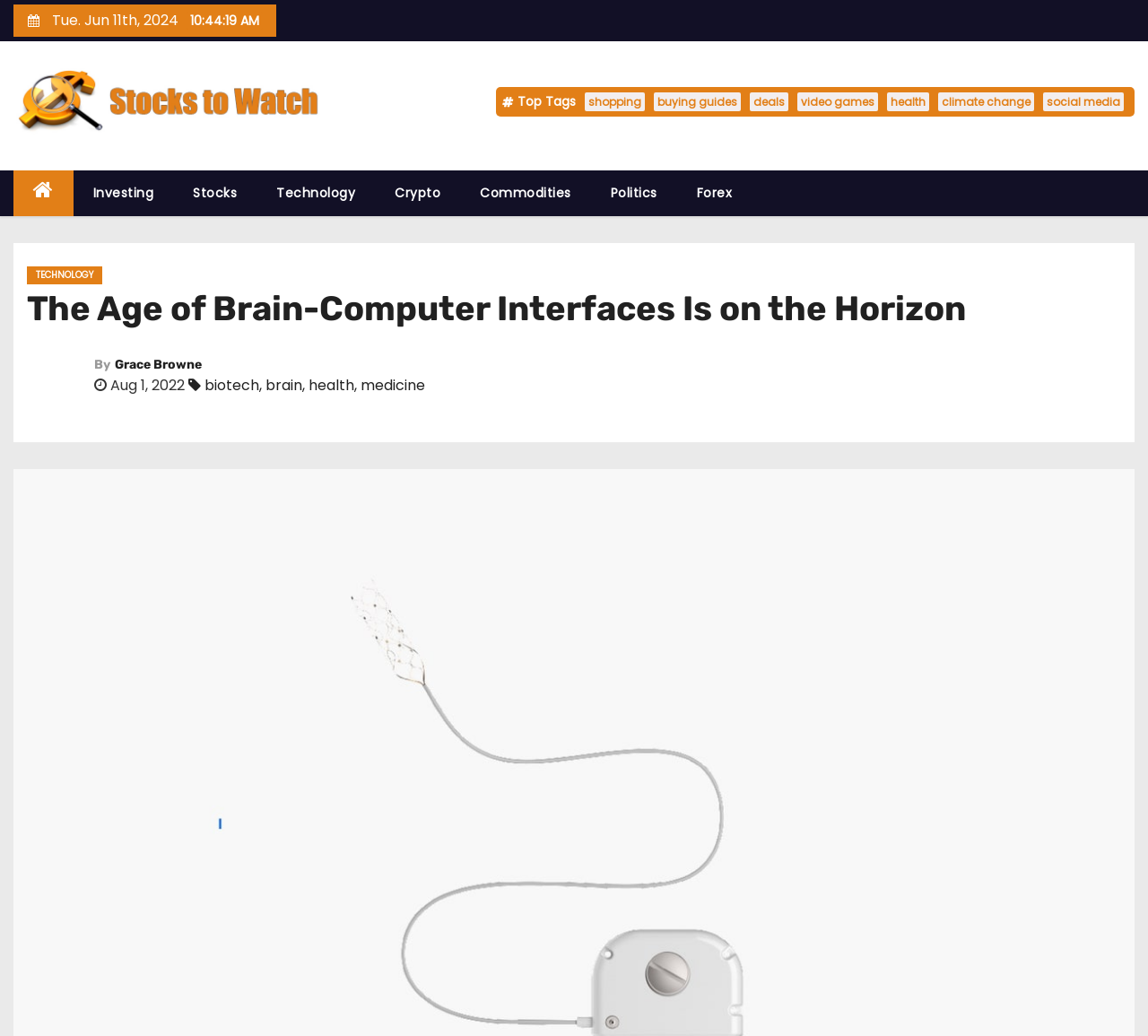Identify the primary heading of the webpage and provide its text.

The Age of Brain-Computer Interfaces Is on the Horizon